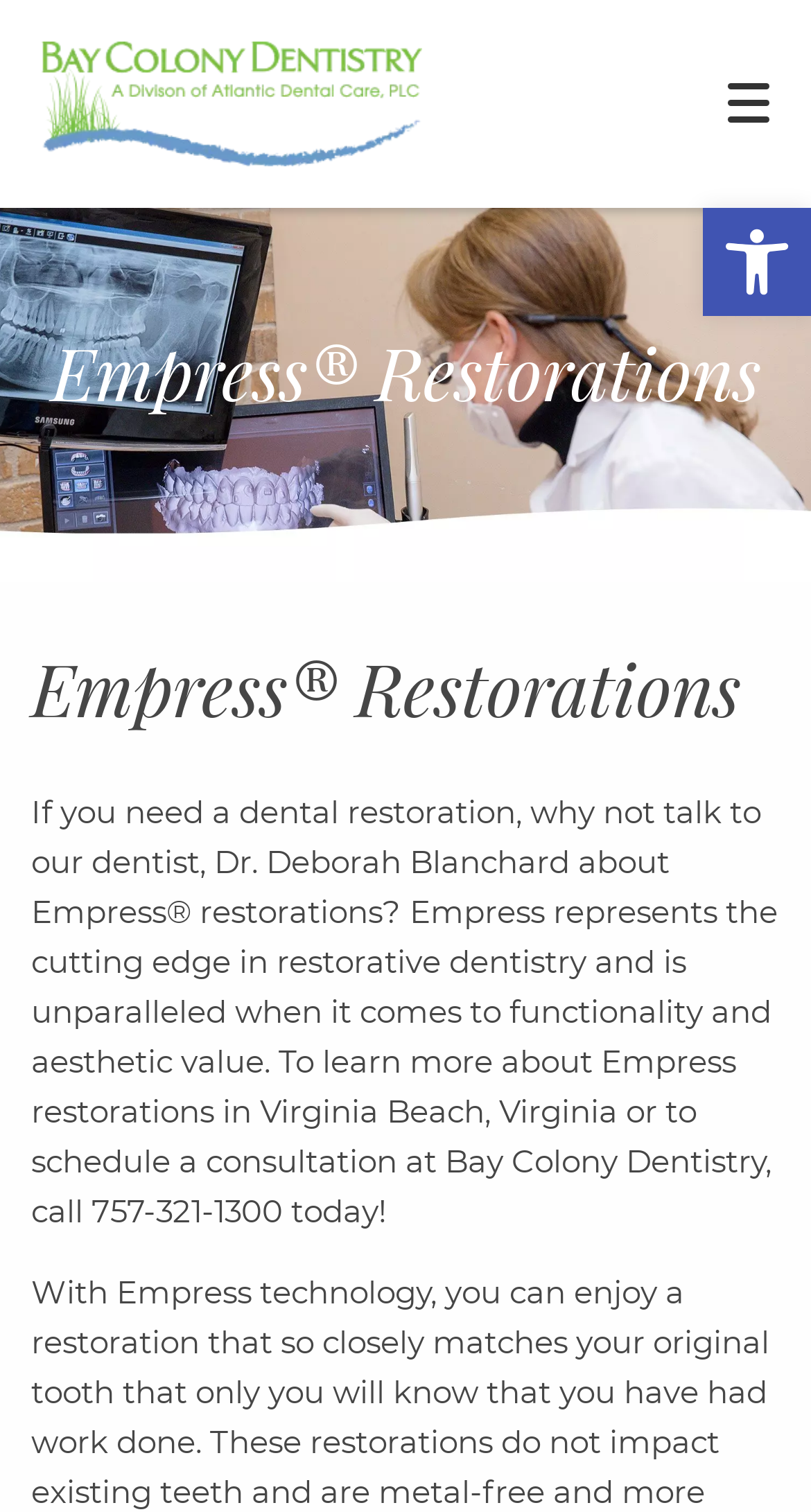Extract the bounding box coordinates for the described element: "Call Us". The coordinates should be represented as four float numbers between 0 and 1: [left, top, right, bottom].

[0.609, 0.792, 0.765, 0.869]